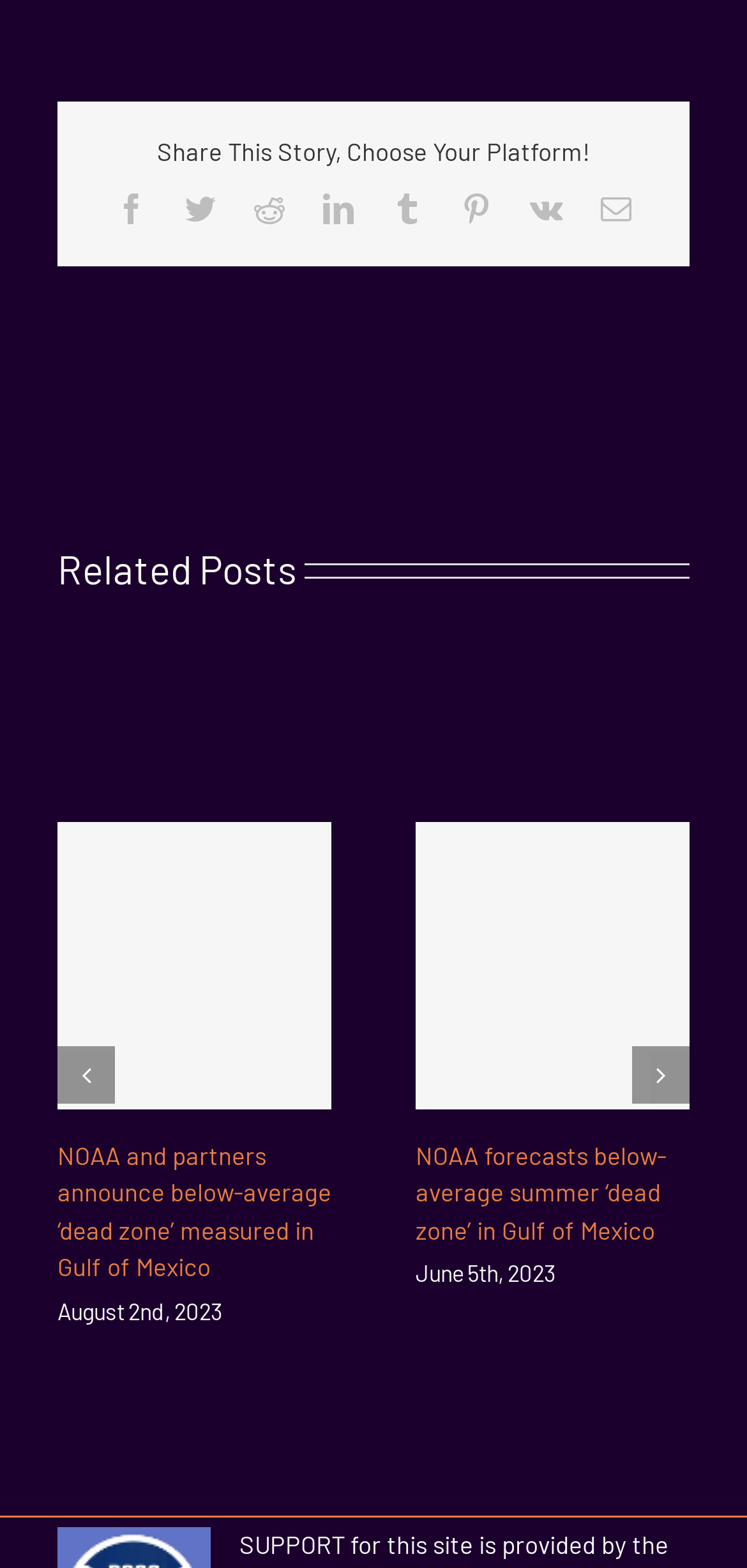What is the purpose of the buttons at the bottom of the page?
Provide a thorough and detailed answer to the question.

The buttons at the bottom of the page are labeled 'Previous' and 'Next', which suggests that they are used to navigate between pages, likely to show more related posts.